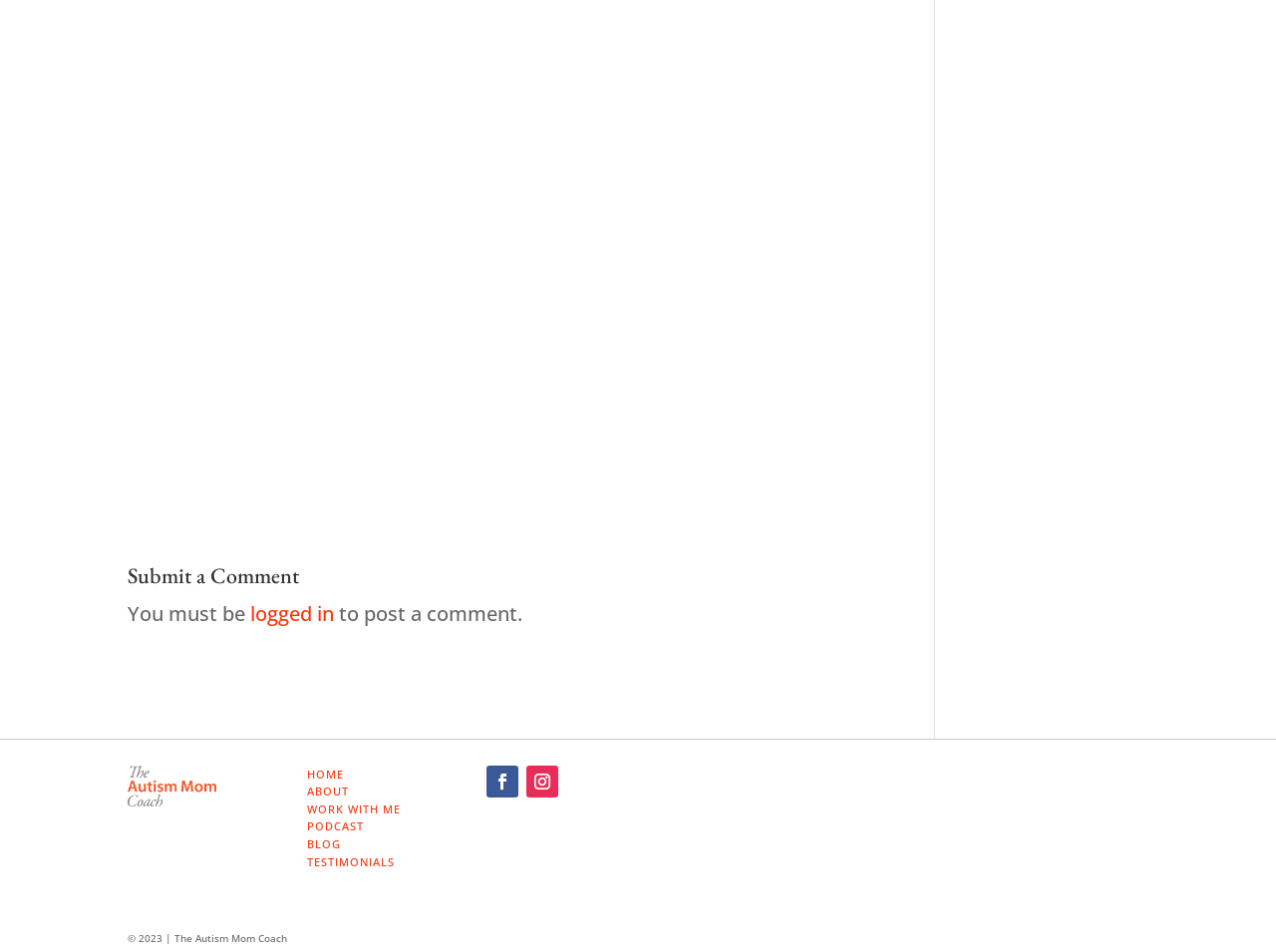Respond with a single word or phrase:
What is the topic of the conversation?

Tantrums and meltdowns